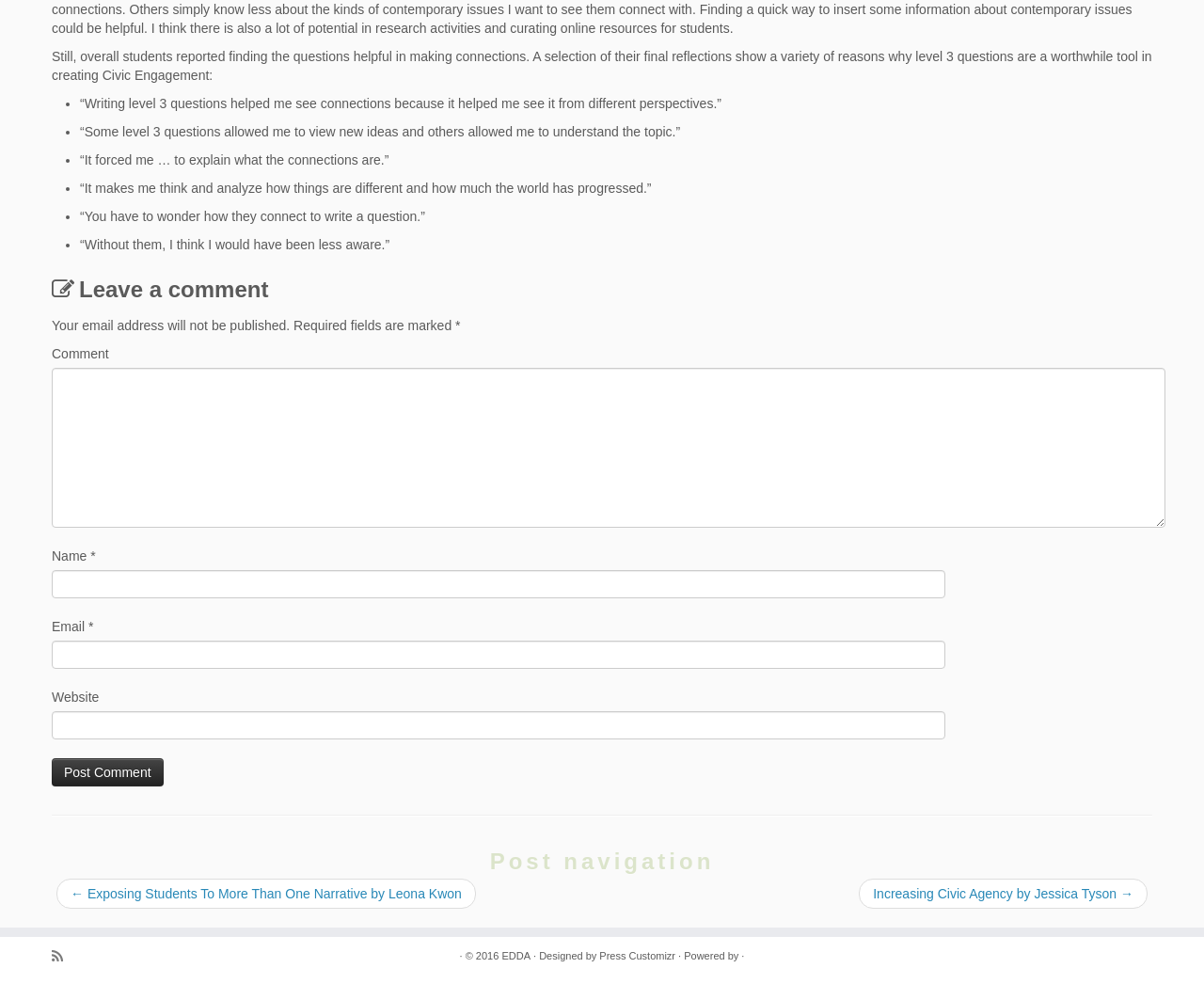Identify the bounding box of the UI element described as follows: "parent_node: Name * name="author"". Provide the coordinates as four float numbers in the range of 0 to 1 [left, top, right, bottom].

[0.043, 0.579, 0.785, 0.608]